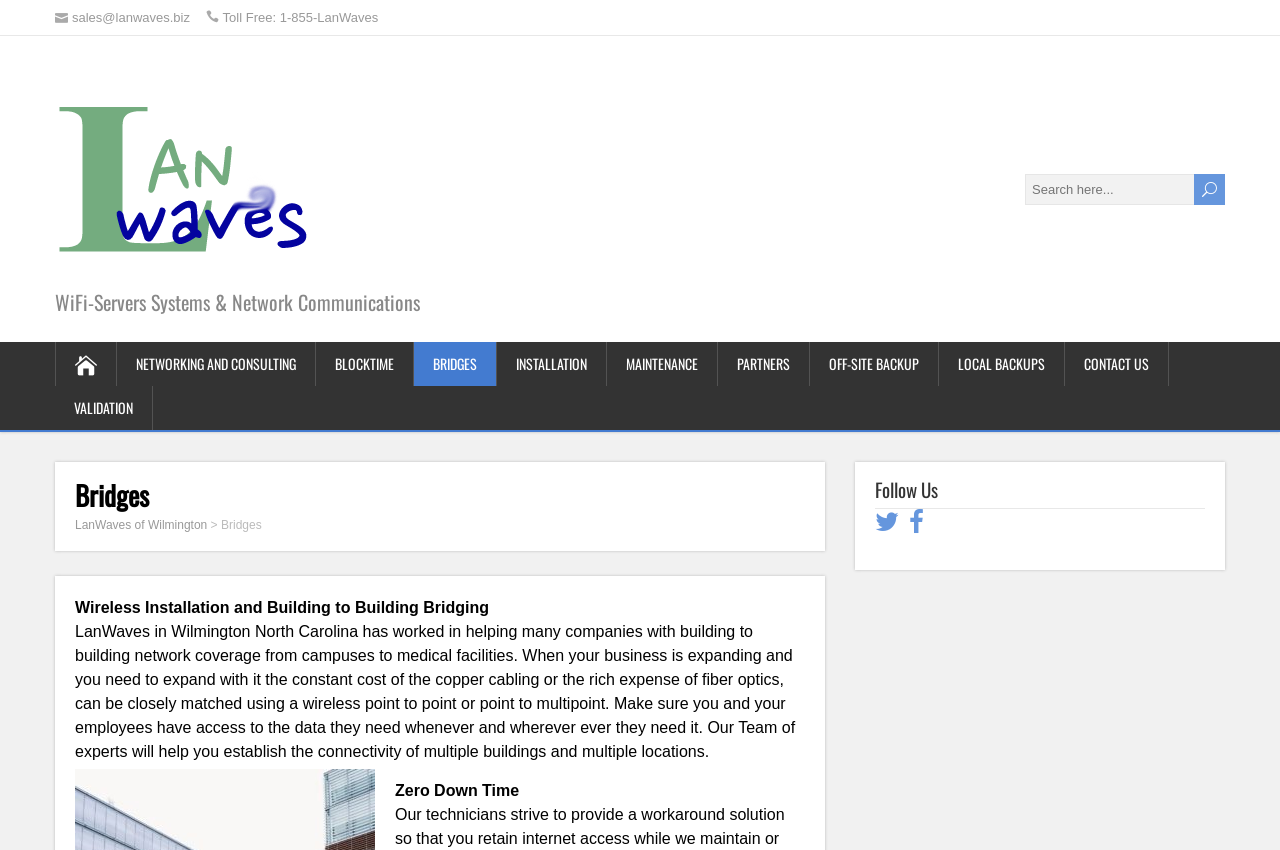Please specify the bounding box coordinates for the clickable region that will help you carry out the instruction: "Search for something".

[0.801, 0.205, 0.957, 0.241]